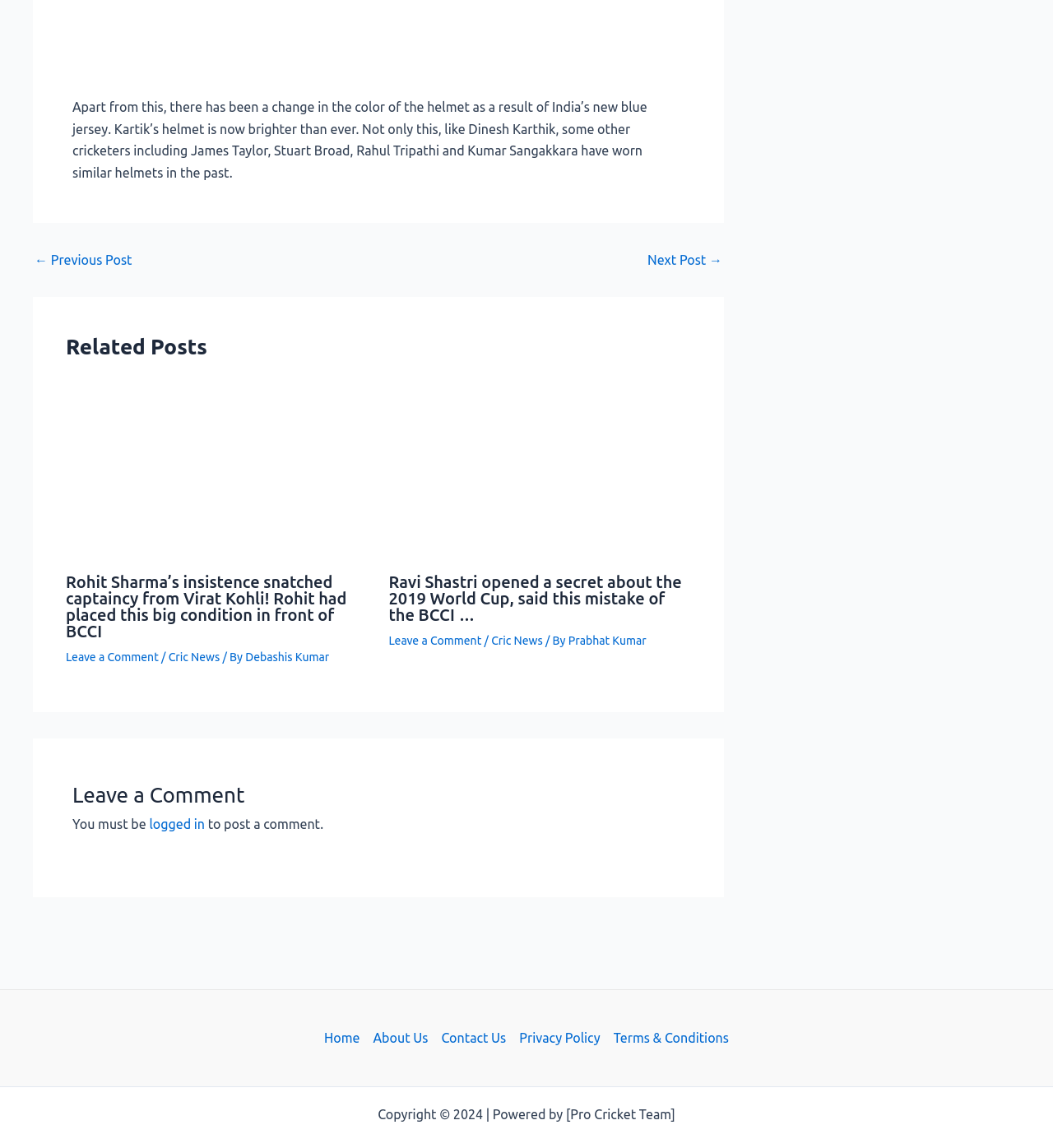Find the bounding box coordinates of the element to click in order to complete the given instruction: "Leave a comment on the post."

[0.062, 0.566, 0.151, 0.578]